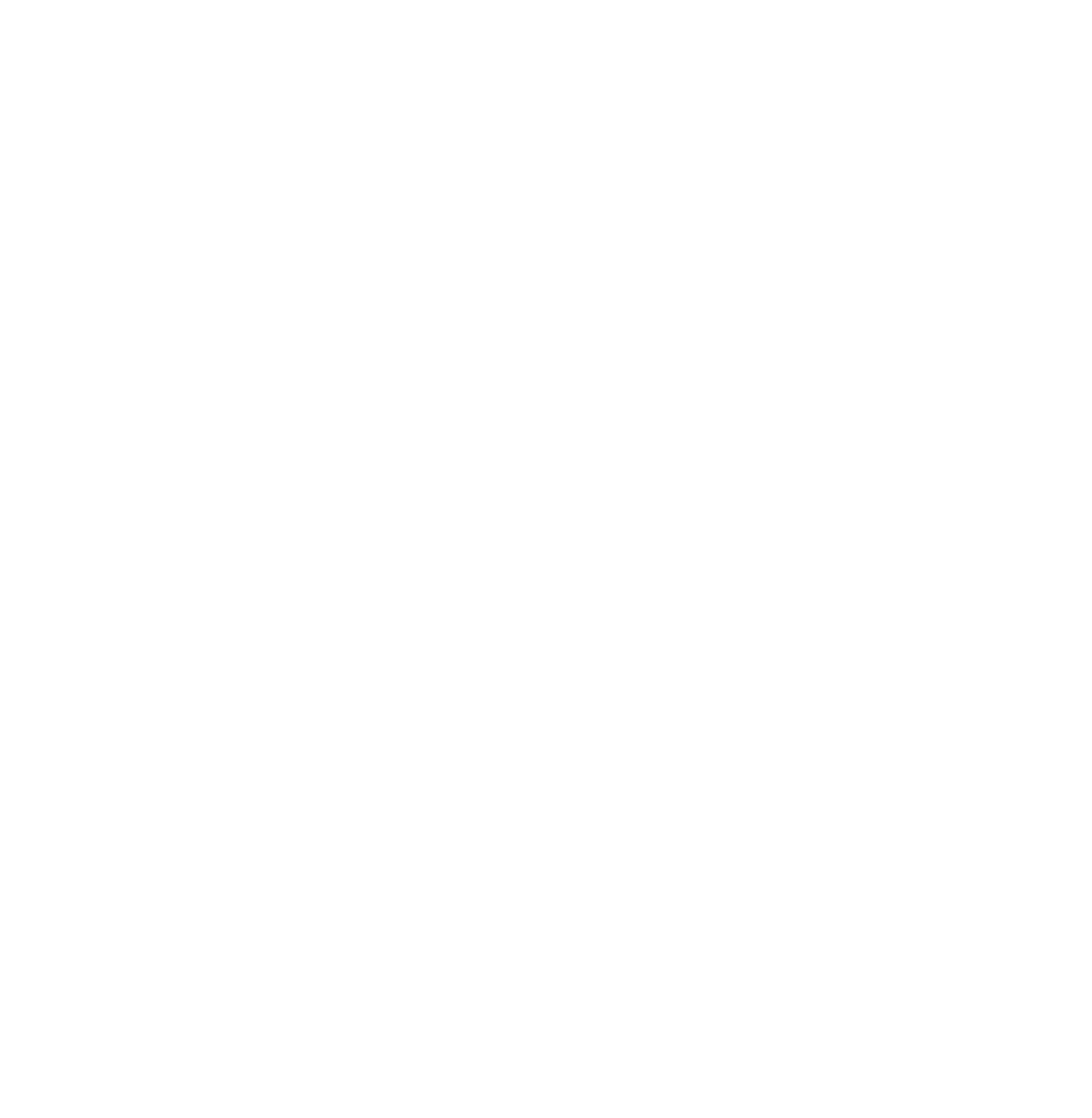Give a detailed account of the webpage.

The webpage is about digital market trends, with a focus on the top 6 latest trends that are highly in demand. At the top left, there is a link to "Digital Business & Marketing Strategies – InternetWithSabih" accompanied by an image. On the top right, there are four links to "Home", "About", "Blog", and "Contact".

Below the top navigation, there is a heading that reads "6 Digital Marketing Trends Highly Demanded In 2022". Next to it, there is a date "12/11/2021" and a link to the author "Ahmed Sabih". Further down, there is a link to "Digital Marketing".

The main content of the page is divided into sections. The first section has a heading "Contents" with two links to "1 Top 6 Digital Market Trends" and "2 Conclusion". Below it, there is a large image related to digital market trends.

The next section has a series of paragraphs discussing the digital market, its growth, and the importance of digital marketing trends. The text explains that there are two types of digital marketing trends: one focused on humanization and personal tailoring, and the other focused on technological optimization. The section concludes by introducing the top 6 digital market trends of 2021.

Following this section, there is a heading "Top 6 Digital Market Trends" and a series of content related to these trends. On the right side of the page, there is a section about the author "Ahmad Sabih", with a heading and a brief description of his experience in eCommerce and digital marketing.

Below the author section, there are three social media links to connect with the author. Further down, there is a section to subscribe for updates, with a heading, a textbox to enter an email address, and a "Subscribe" button.